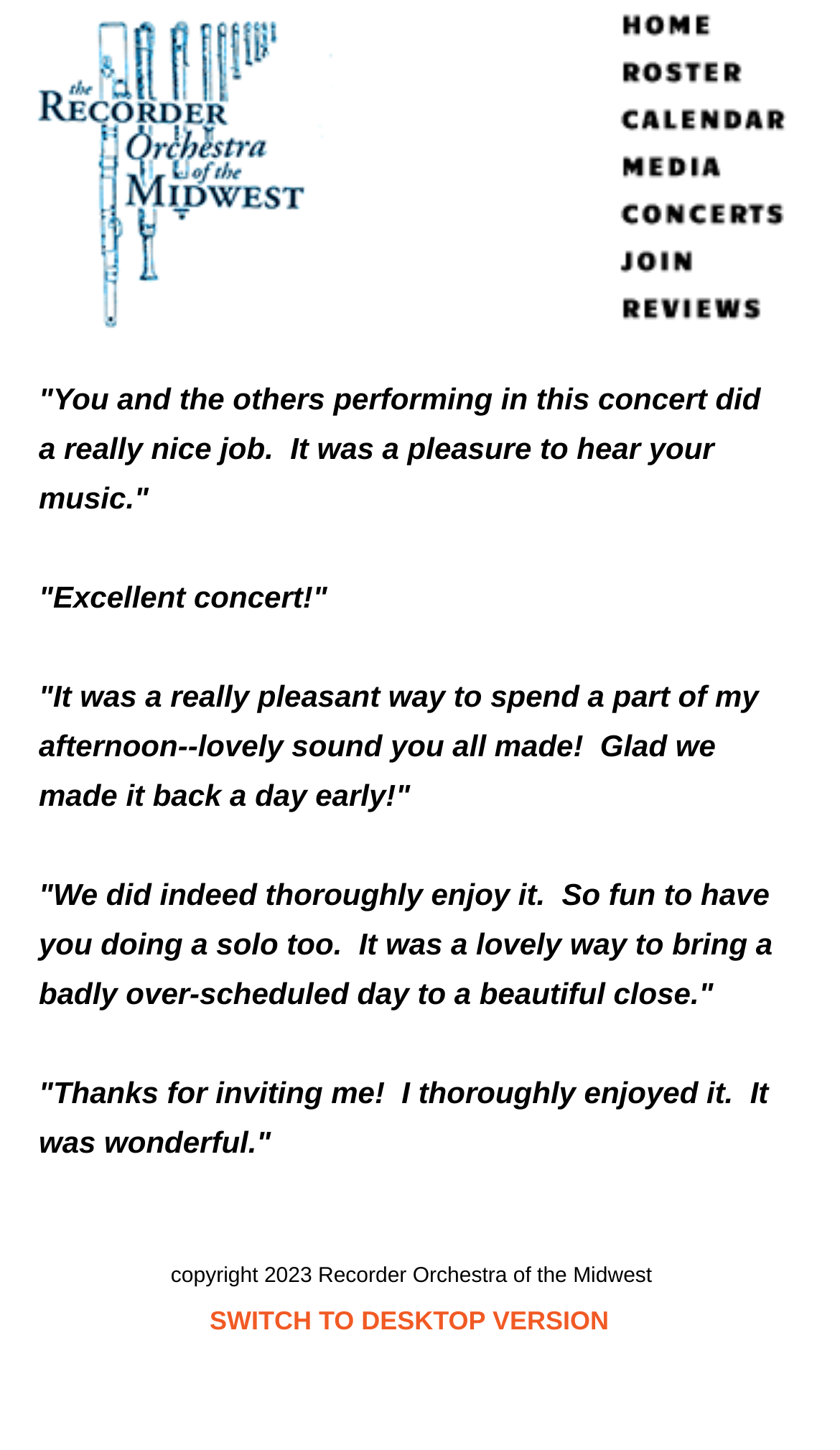Respond to the question below with a concise word or phrase:
How many links are on the top right?

5